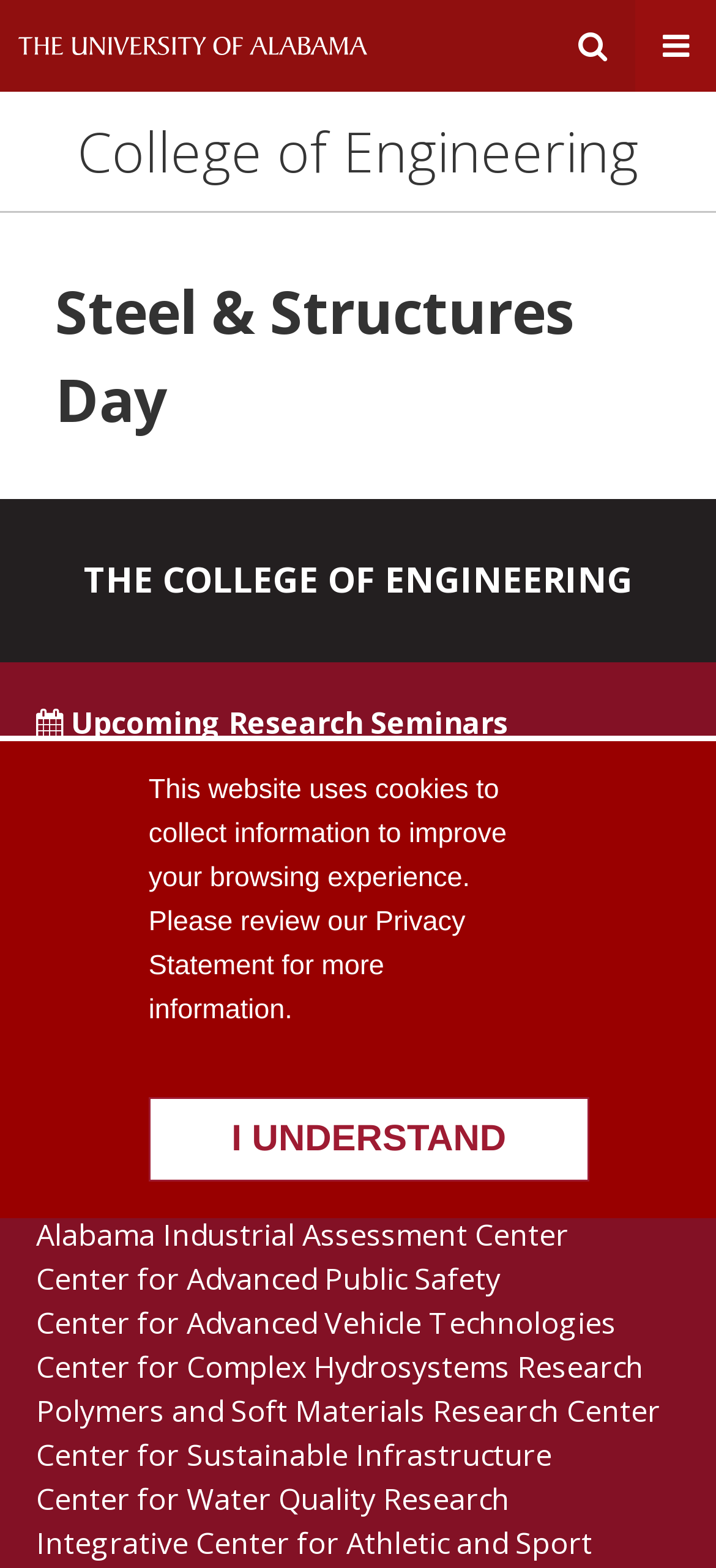What is the name of the college?
Examine the webpage screenshot and provide an in-depth answer to the question.

I found the link 'College of Engineering' at the top of the webpage, which indicates that the webpage is related to the College of Engineering.